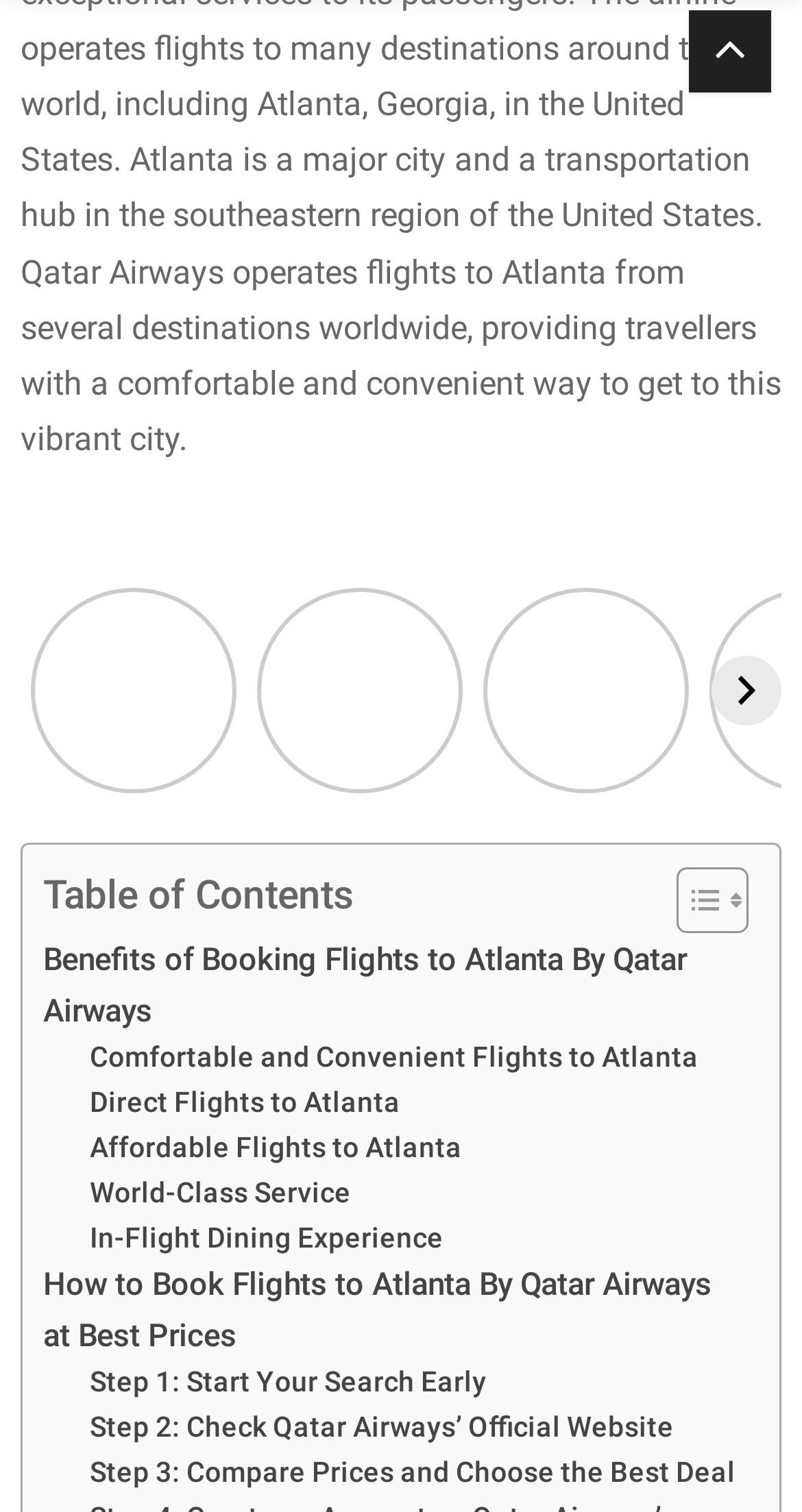Find the bounding box coordinates of the clickable region needed to perform the following instruction: "Toggle Table of Content". The coordinates should be provided as four float numbers between 0 and 1, i.e., [left, top, right, bottom].

[0.805, 0.573, 0.921, 0.619]